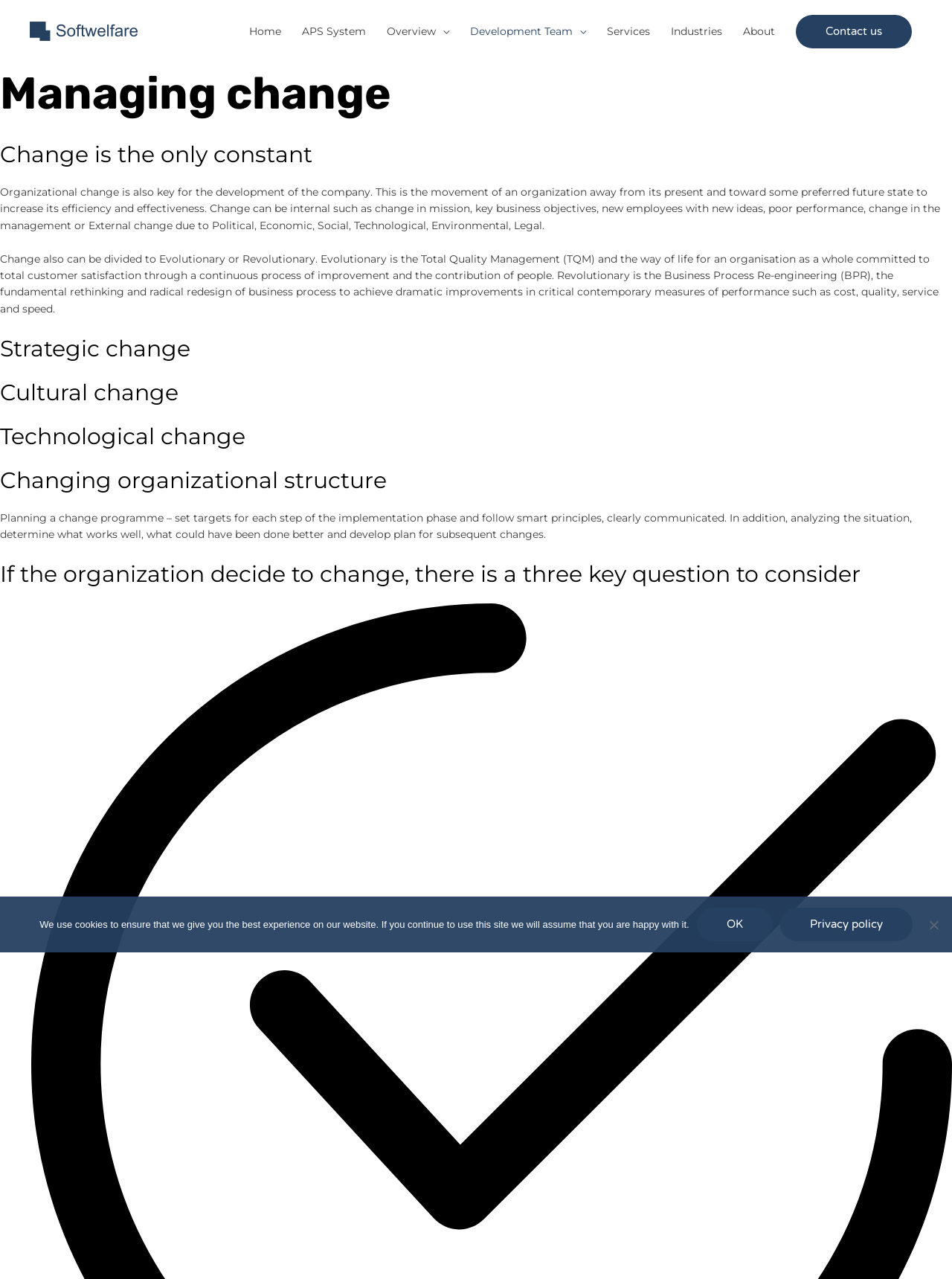What is the main topic of this webpage?
Please give a well-detailed answer to the question.

Based on the webpage's content, it appears to be discussing the concept of managing change in an organization, including types of change, strategic change, cultural change, and technological change.